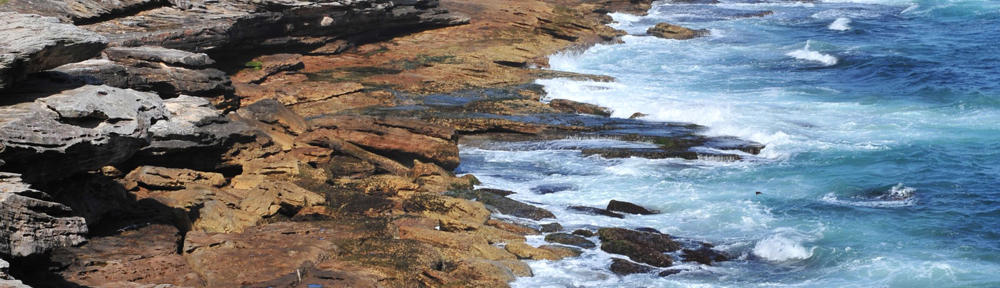What is the purpose of coastal environments like the one in the image?
Please look at the screenshot and answer using one word or phrase.

Vital ecosystems